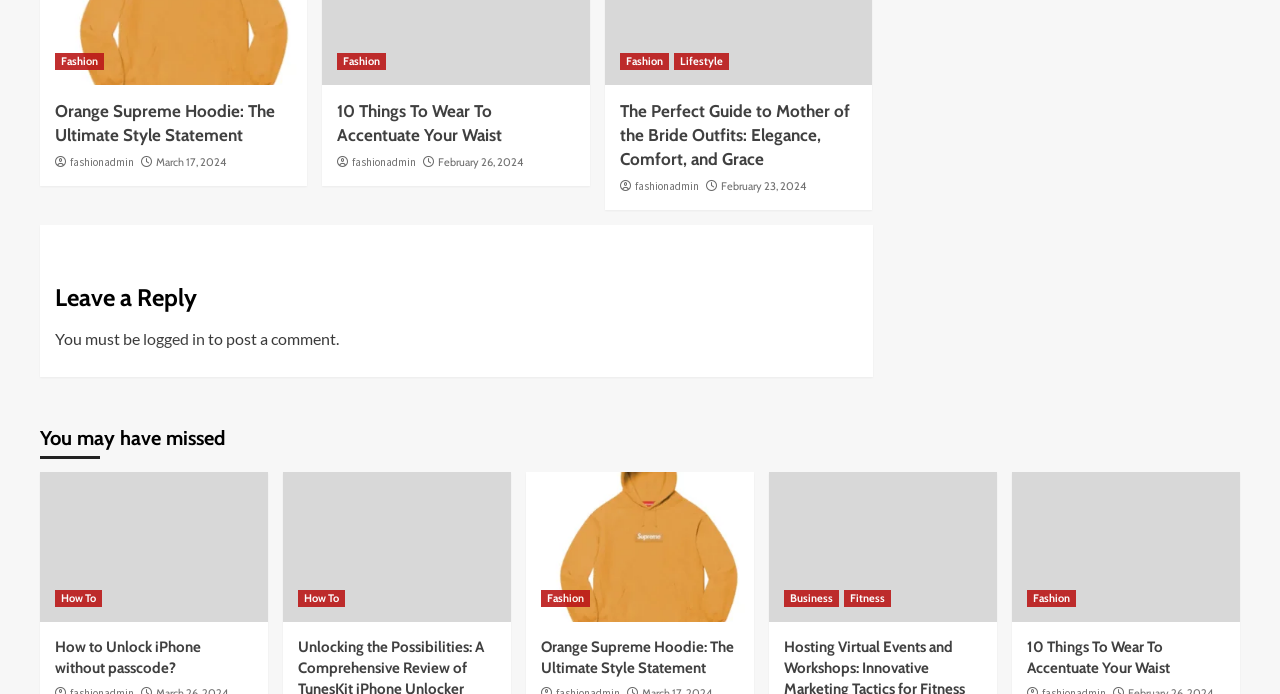What is the category of the article 'Orange Supreme Hoodie: The Ultimate Style Statement'?
Make sure to answer the question with a detailed and comprehensive explanation.

The article 'Orange Supreme Hoodie: The Ultimate Style Statement' is categorized under 'Fashion' as indicated by the link 'Fashion' next to the article title.